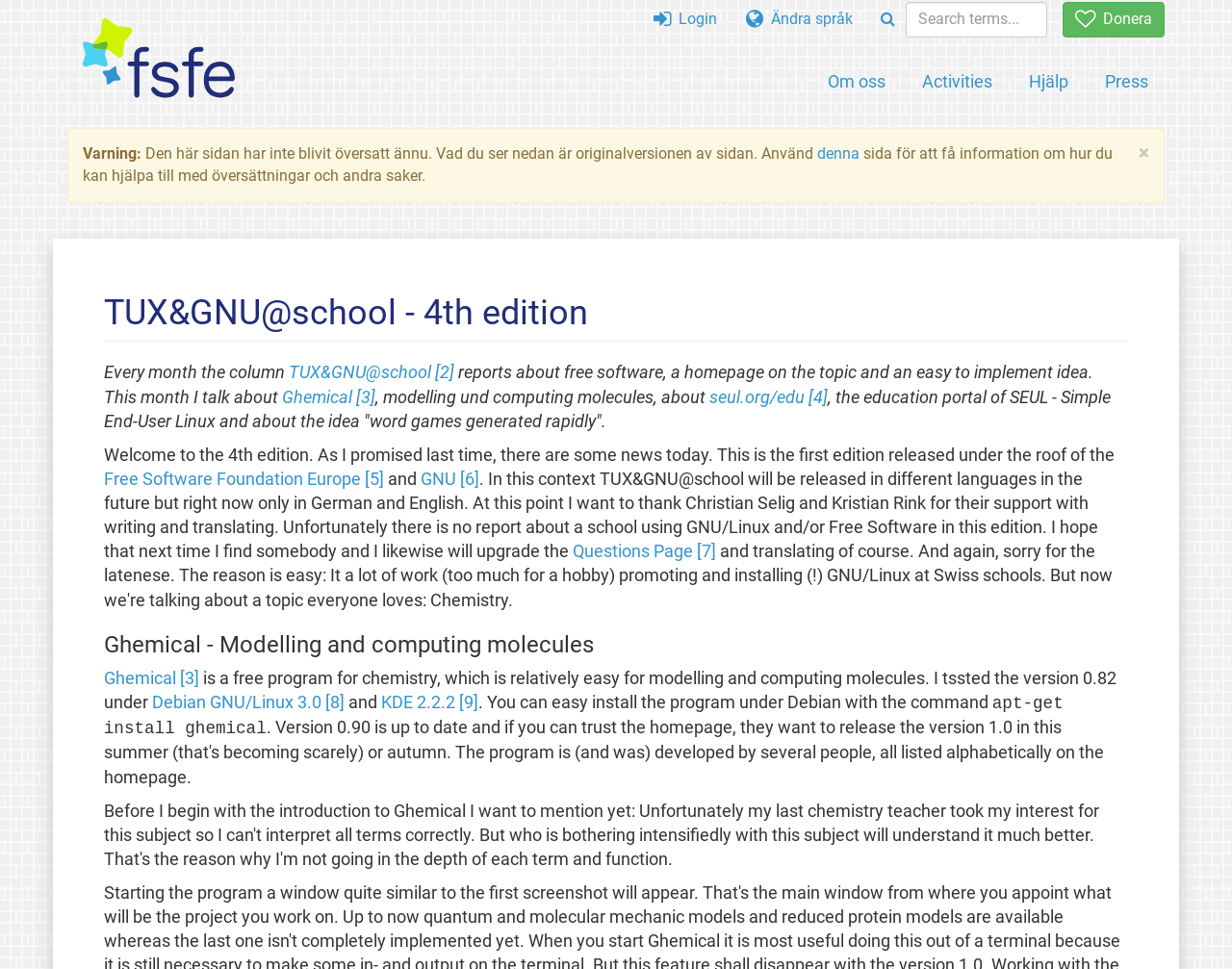Identify the bounding box coordinates of the clickable section necessary to follow the following instruction: "Click on the 'Om oss' link". The coordinates should be presented as four float numbers from 0 to 1, i.e., [left, top, right, bottom].

[0.659, 0.062, 0.732, 0.107]